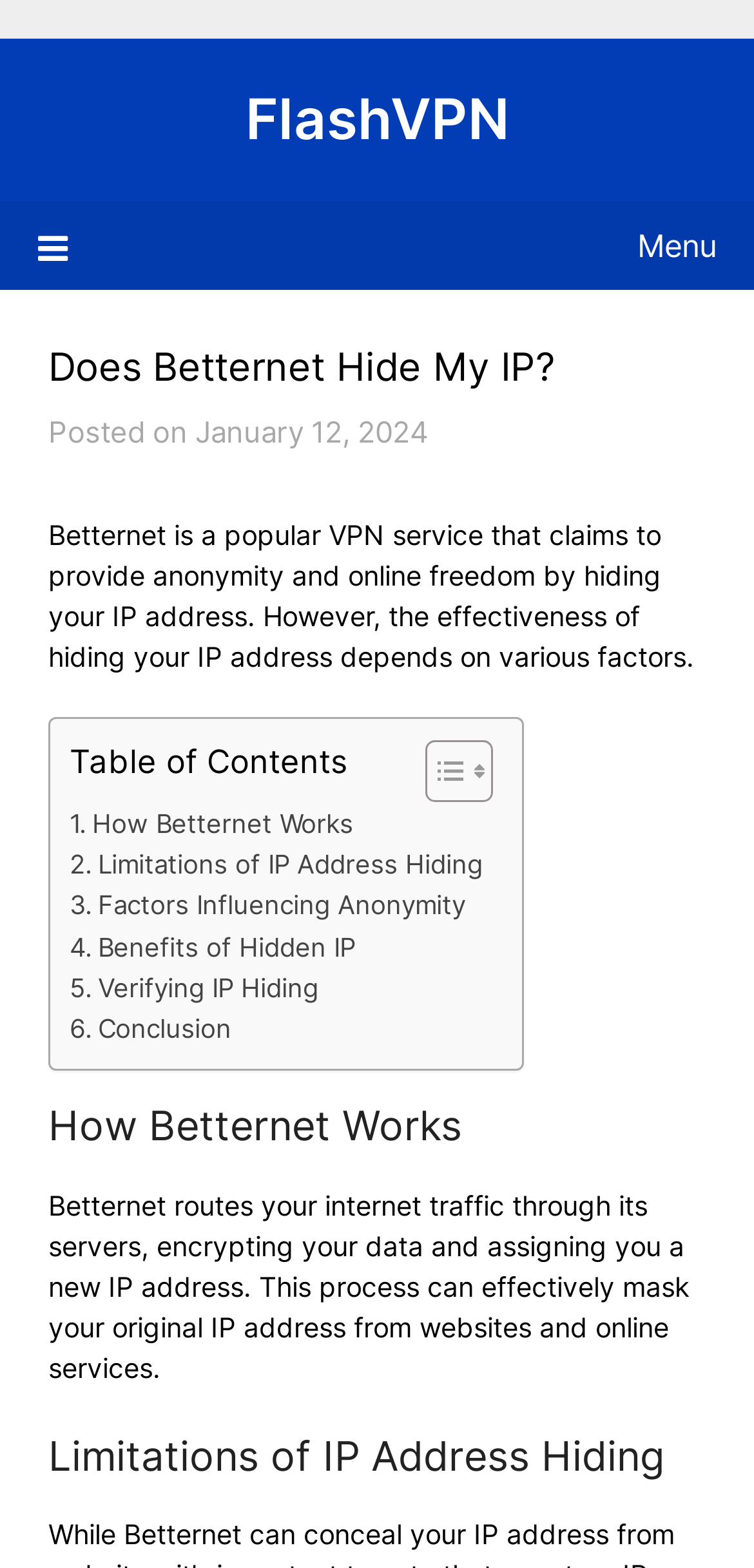Respond with a single word or short phrase to the following question: 
What is the purpose of Betternet?

Provide anonymity and online freedom